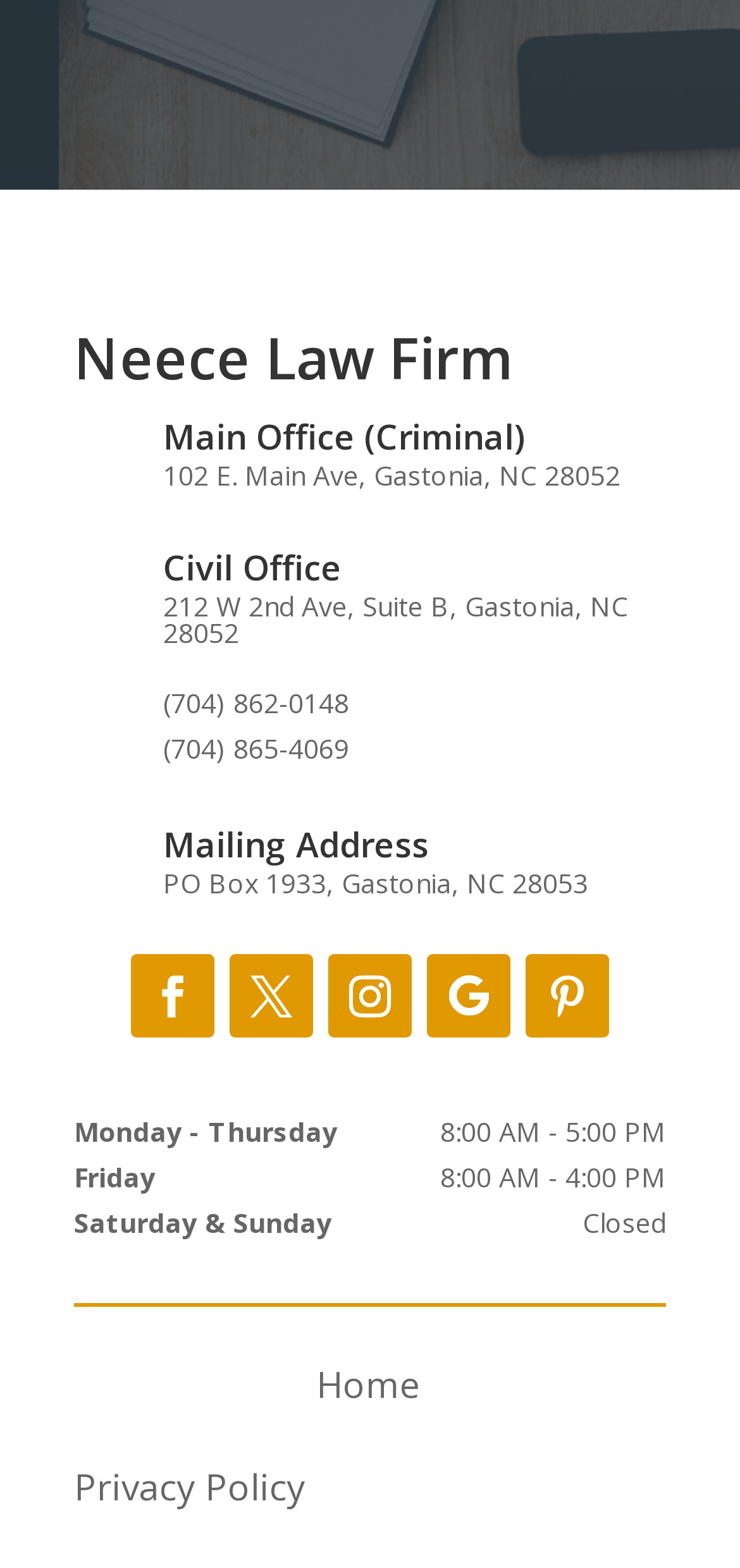What is the mailing address of the law firm?
Using the image, provide a concise answer in one word or a short phrase.

PO Box 1933, Gastonia, NC 28053